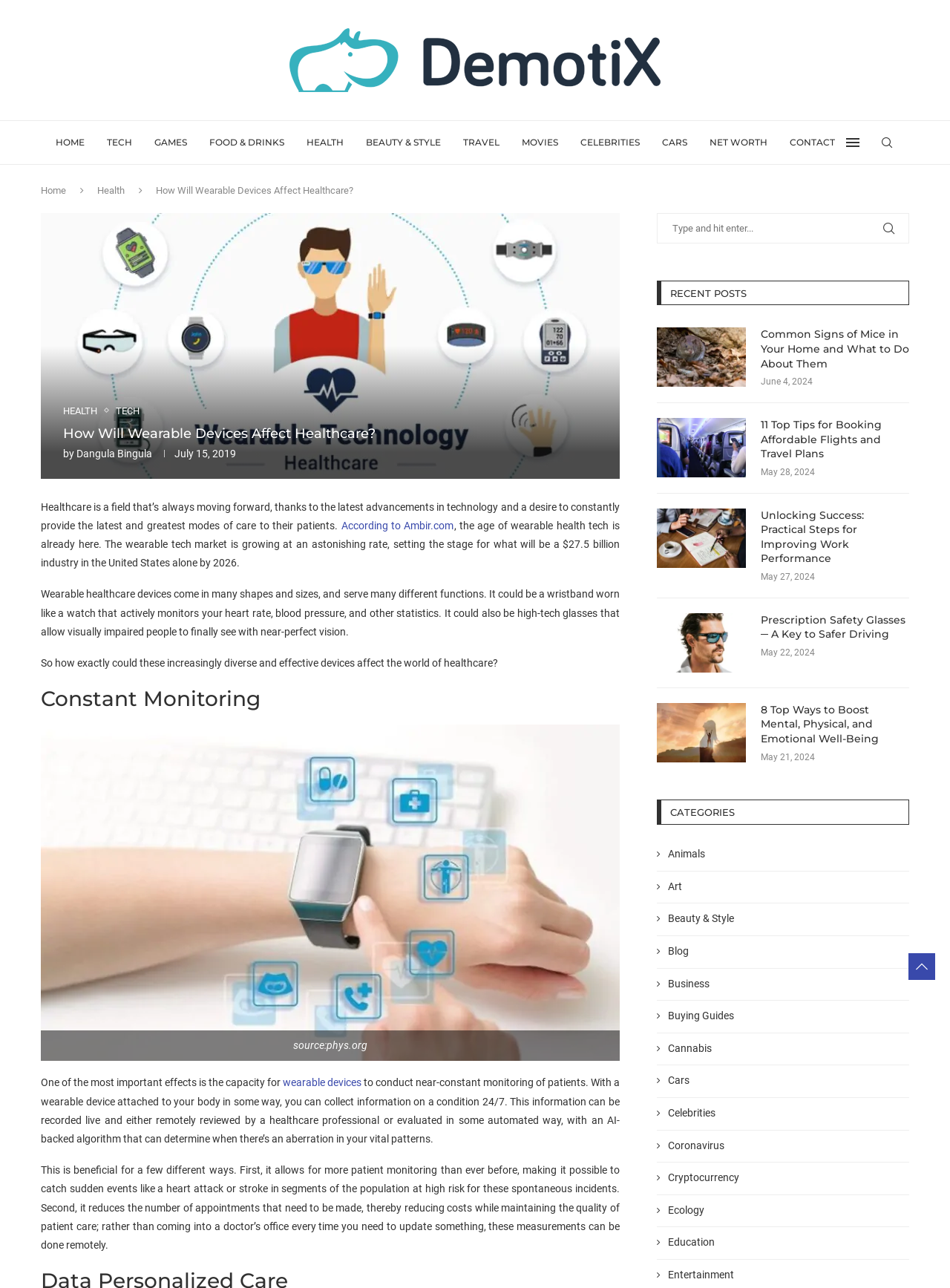Identify the bounding box for the UI element specified in this description: "name="s" placeholder="Type and hit enter..."". The coordinates must be four float numbers between 0 and 1, formatted as [left, top, right, bottom].

[0.691, 0.165, 0.957, 0.189]